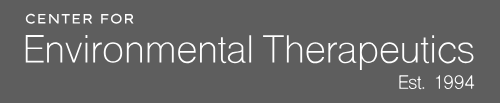Provide a thorough description of the contents of the image.

The image features the logo of the "Center for Environmental Therapeutics," prominently displayed against a muted gray background. The text is elegantly arranged, with "CENTER FOR" in a smaller font above the larger, bolded phrase "Environmental Therapeutics." Below the main title, the establishment year, "Est. 1994," is included, indicating the organization's long-standing presence since its founding. This logo represents an independent, non-profit professional organization dedicated to educating the public and conducting research on innovative environmental therapies, emphasizing its commitment to enhancing well-being through scientific and educational efforts.